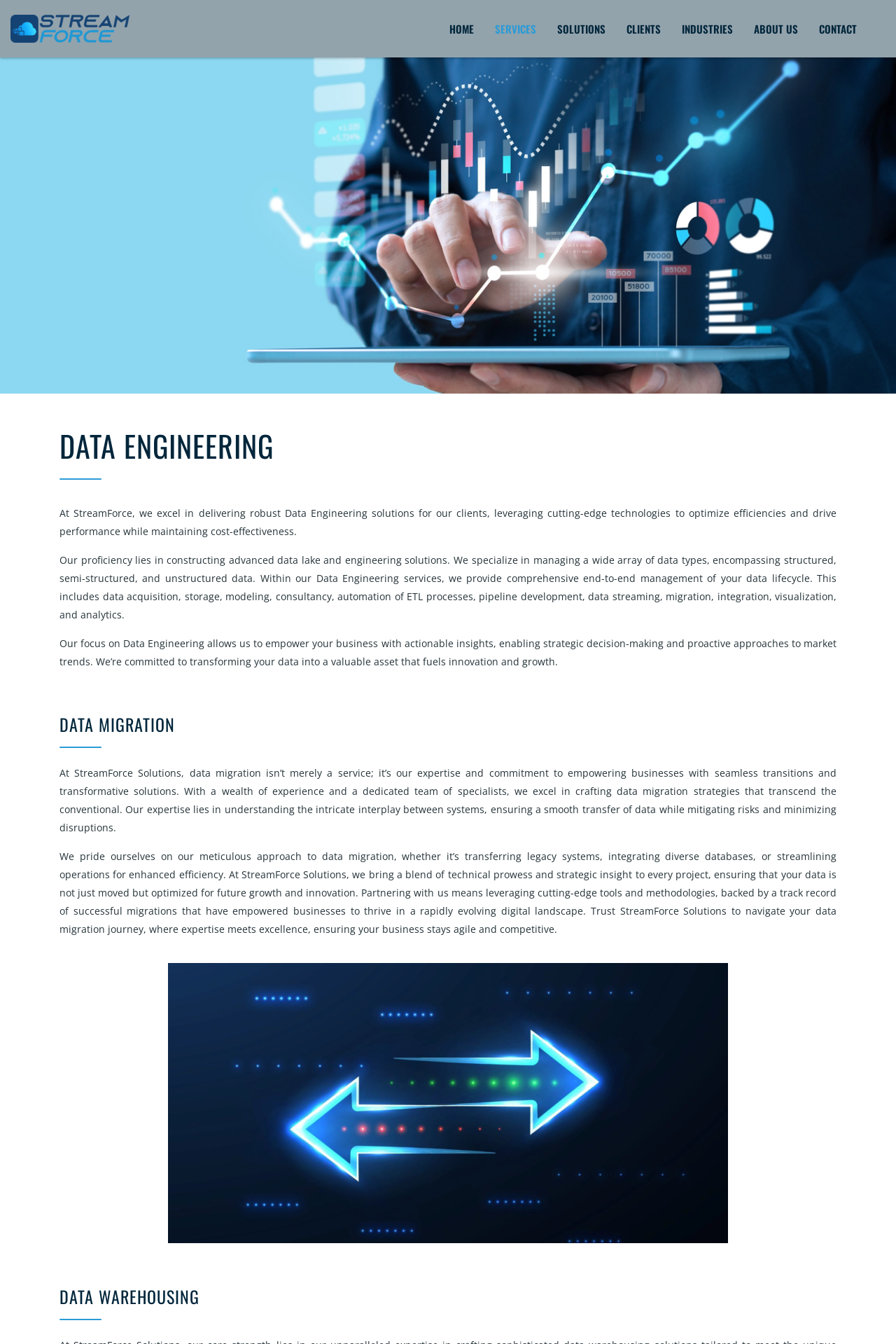Please identify the bounding box coordinates of the clickable area that will fulfill the following instruction: "Explore the ABOUT US section". The coordinates should be in the format of four float numbers between 0 and 1, i.e., [left, top, right, bottom].

[0.83, 0.005, 0.902, 0.038]